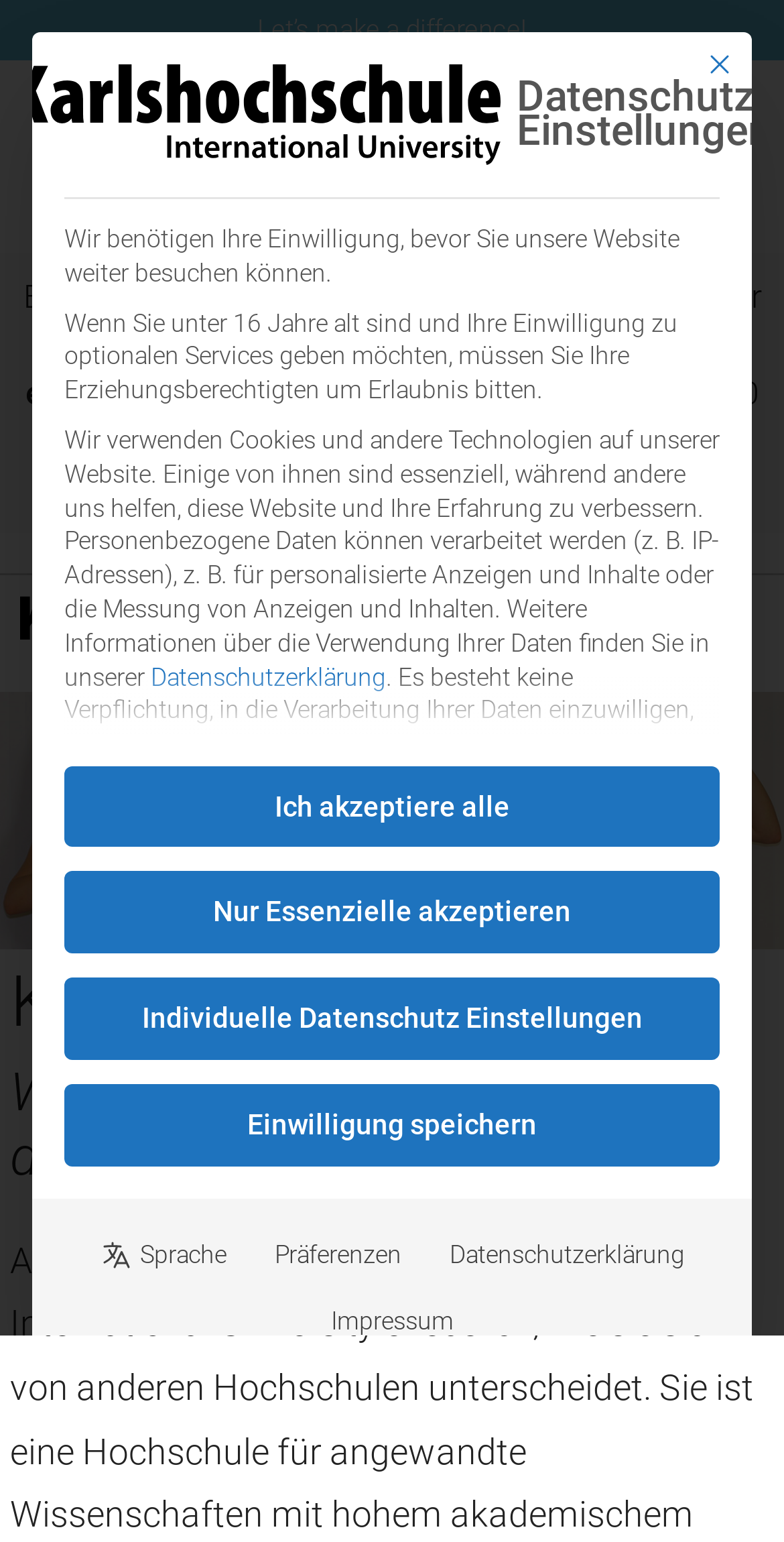Locate the bounding box coordinates of the region to be clicked to comply with the following instruction: "Read the article by Michael Sun". The coordinates must be four float numbers between 0 and 1, in the form [left, top, right, bottom].

None